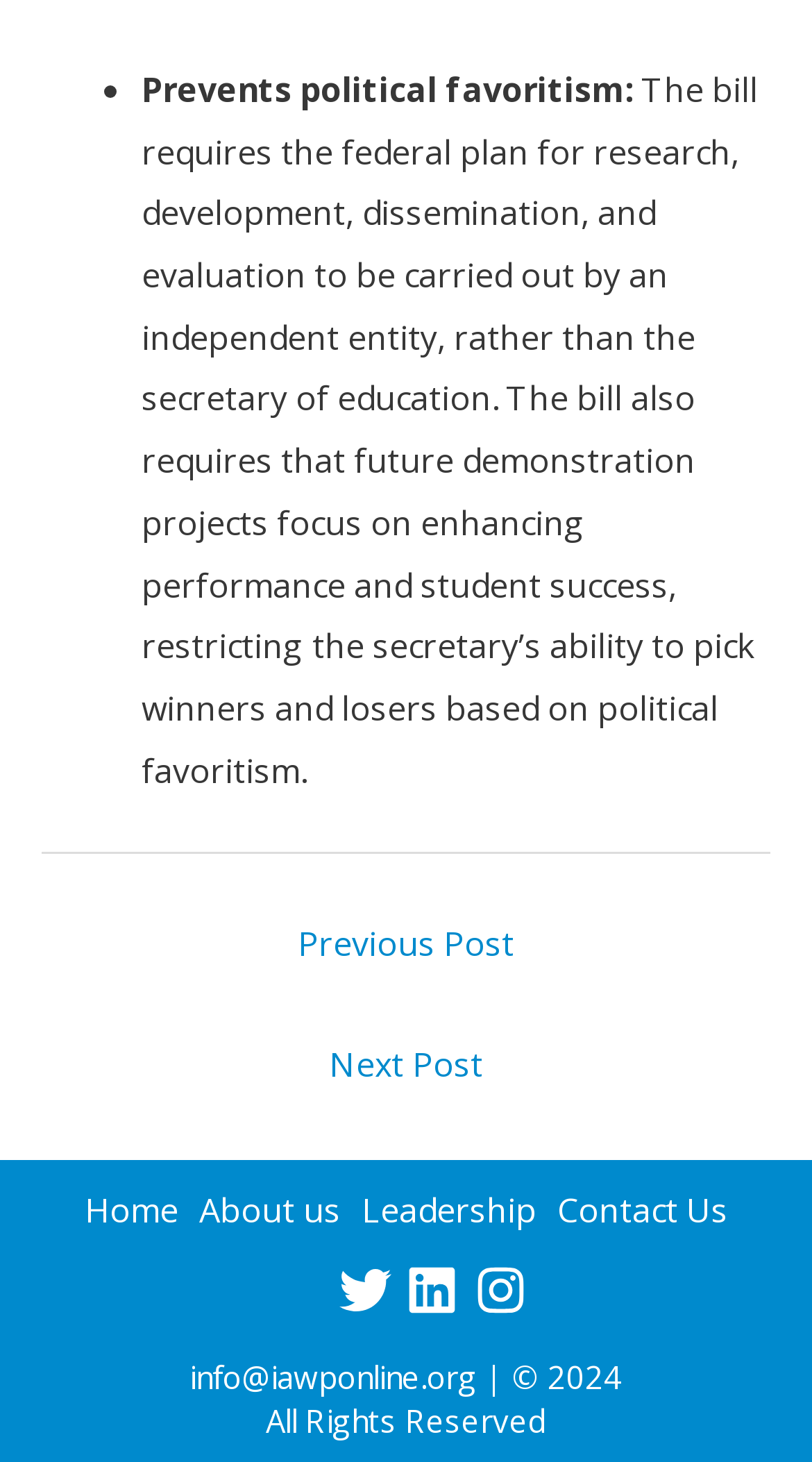Give the bounding box coordinates for the element described as: "← Previous Post".

[0.074, 0.622, 0.926, 0.675]